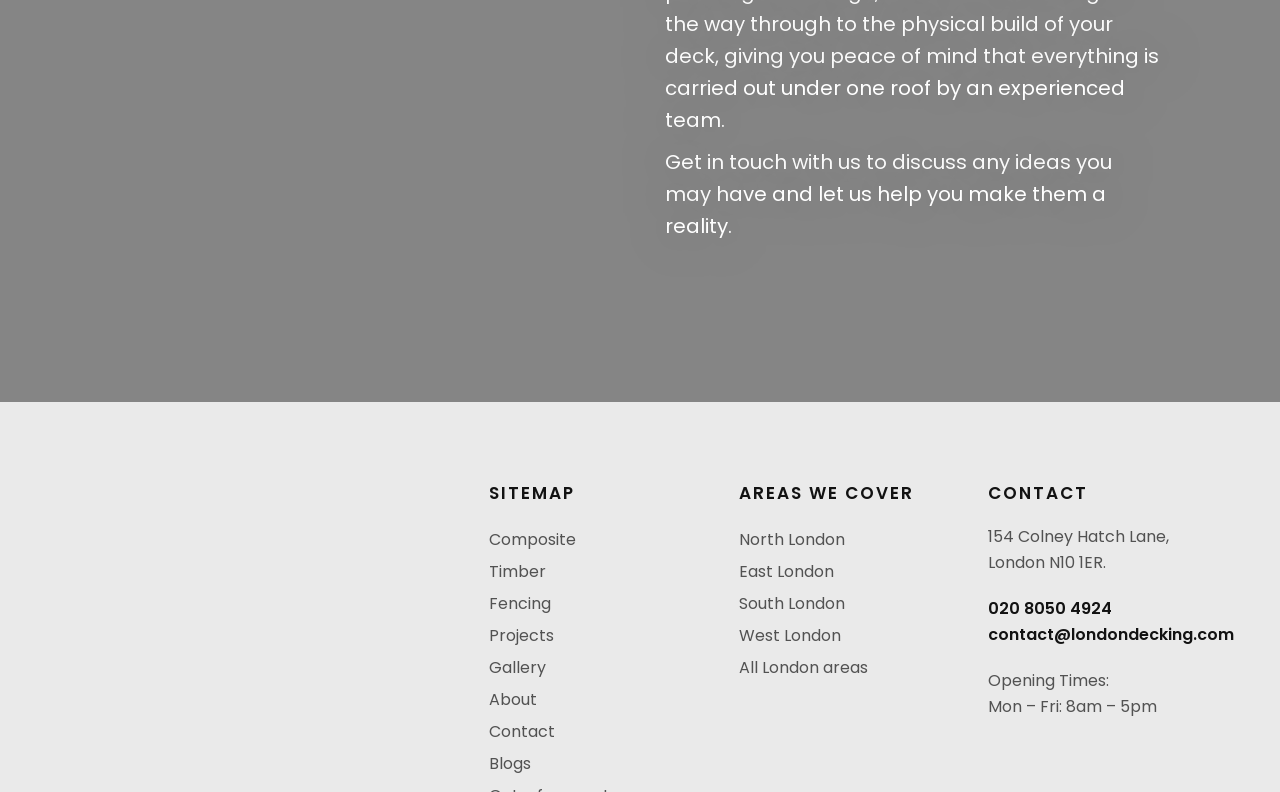Identify the bounding box coordinates of the element that should be clicked to fulfill this task: "Learn more about the product". The coordinates should be provided as four float numbers between 0 and 1, i.e., [left, top, right, bottom].

None